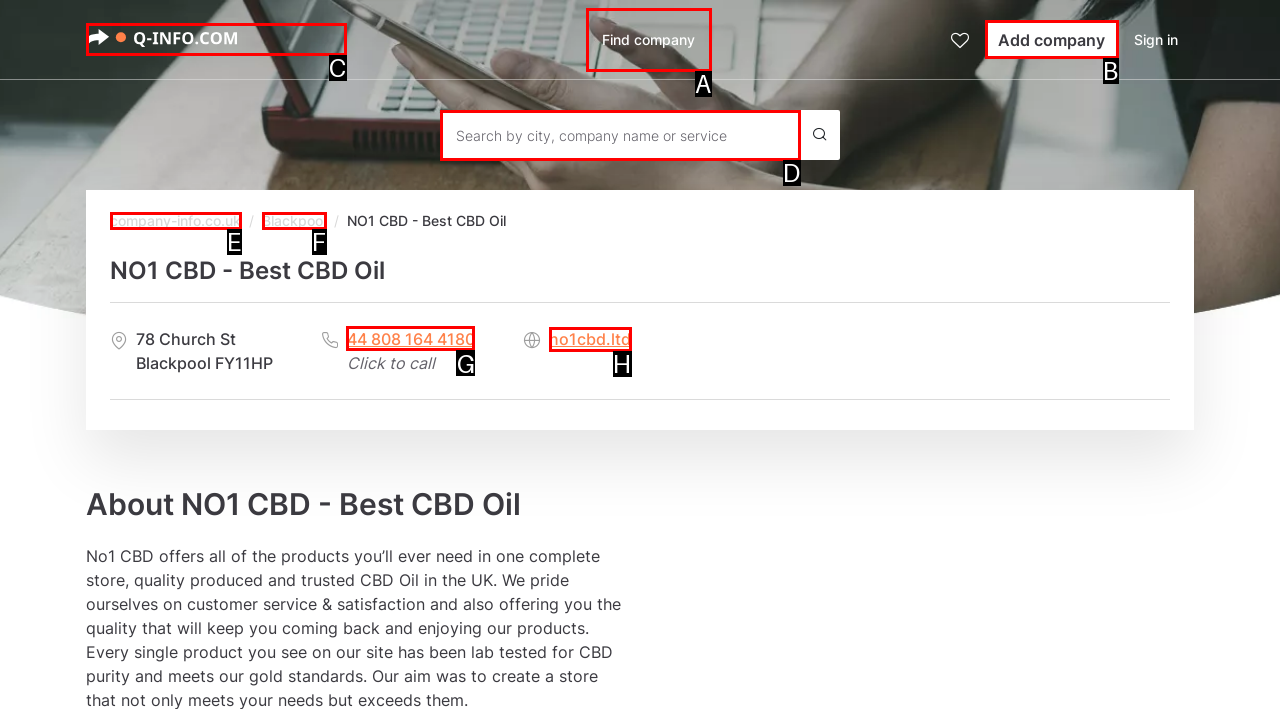Select the proper HTML element to perform the given task: Call 44 808 164 4180 Answer with the corresponding letter from the provided choices.

G